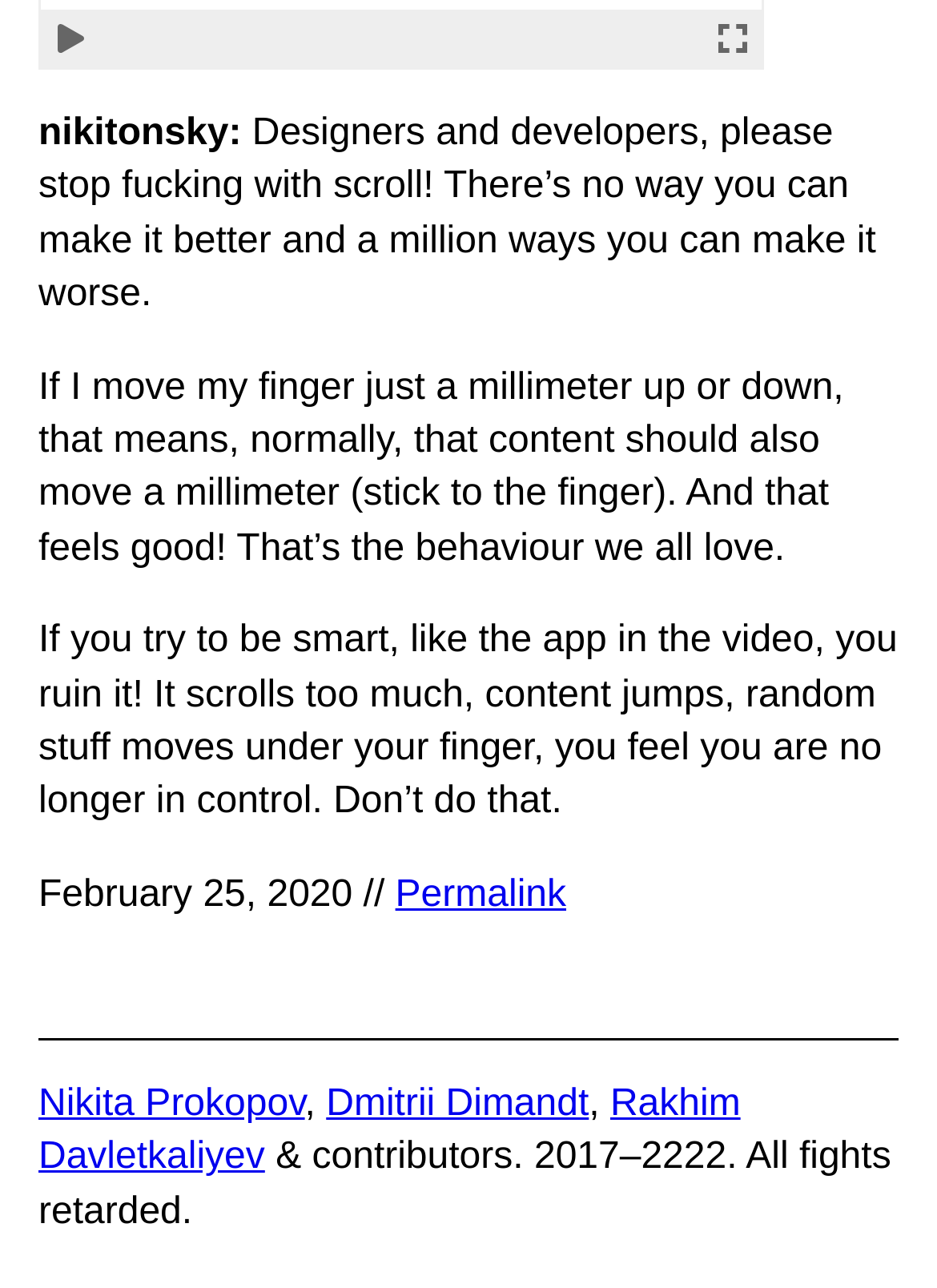Locate and provide the bounding box coordinates for the HTML element that matches this description: "Rakhim Davletkaliyev".

[0.041, 0.842, 0.79, 0.915]